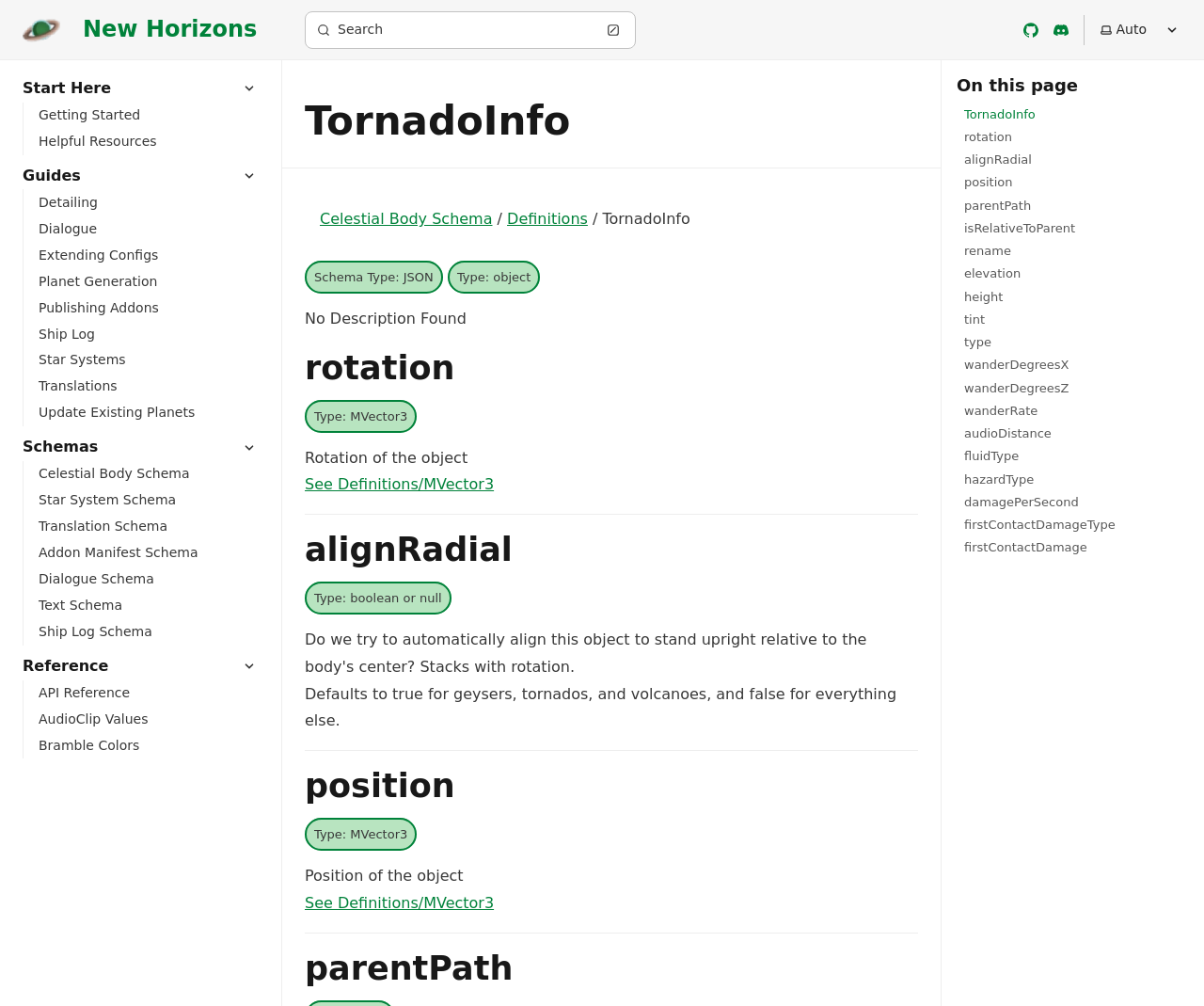Please locate the bounding box coordinates of the region I need to click to follow this instruction: "View TornadoInfo".

[0.795, 0.103, 0.97, 0.125]